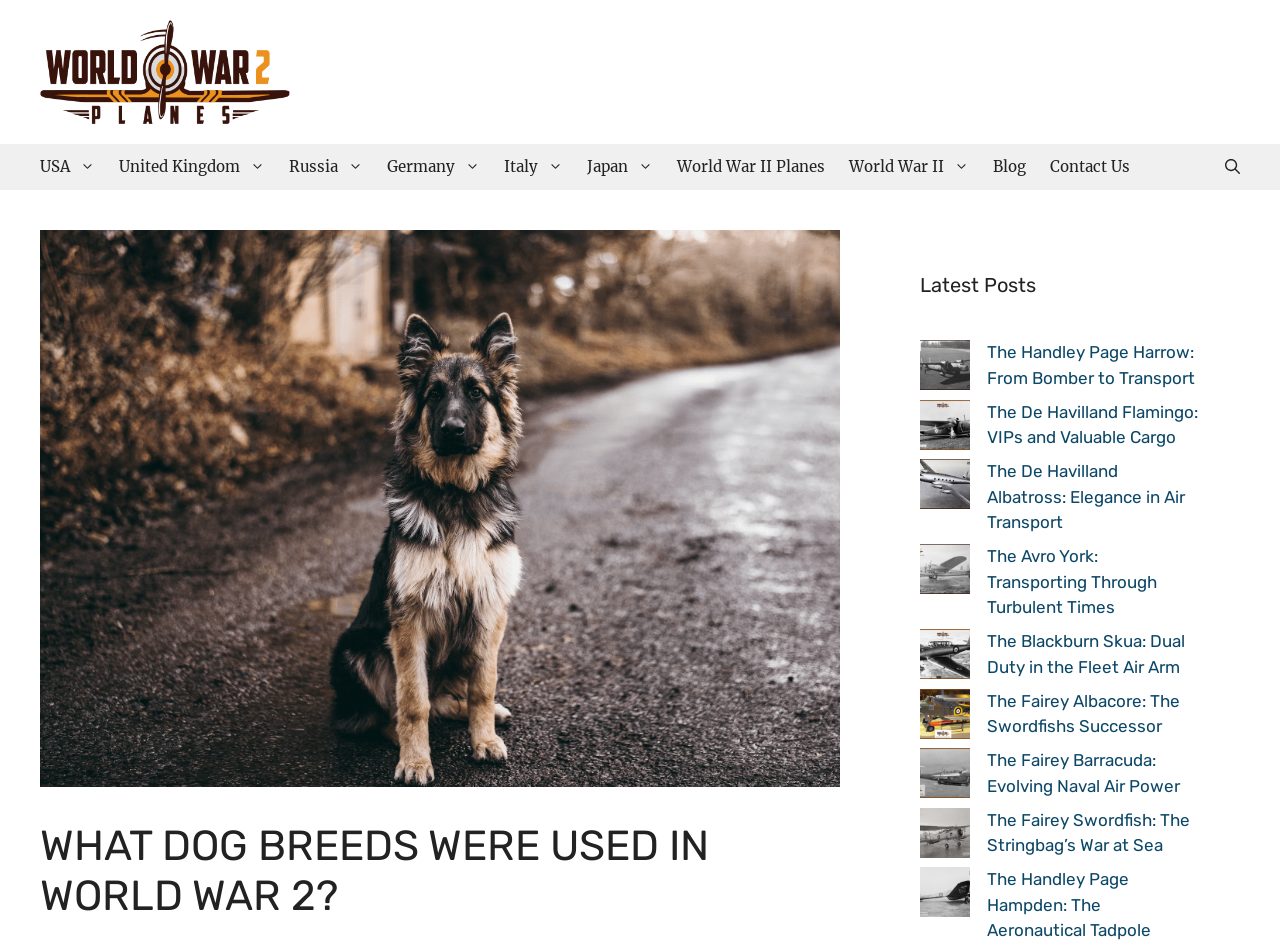Please locate the bounding box coordinates of the element's region that needs to be clicked to follow the instruction: "Explore the 'Blog' section". The bounding box coordinates should be provided as four float numbers between 0 and 1, i.e., [left, top, right, bottom].

[0.766, 0.153, 0.811, 0.202]